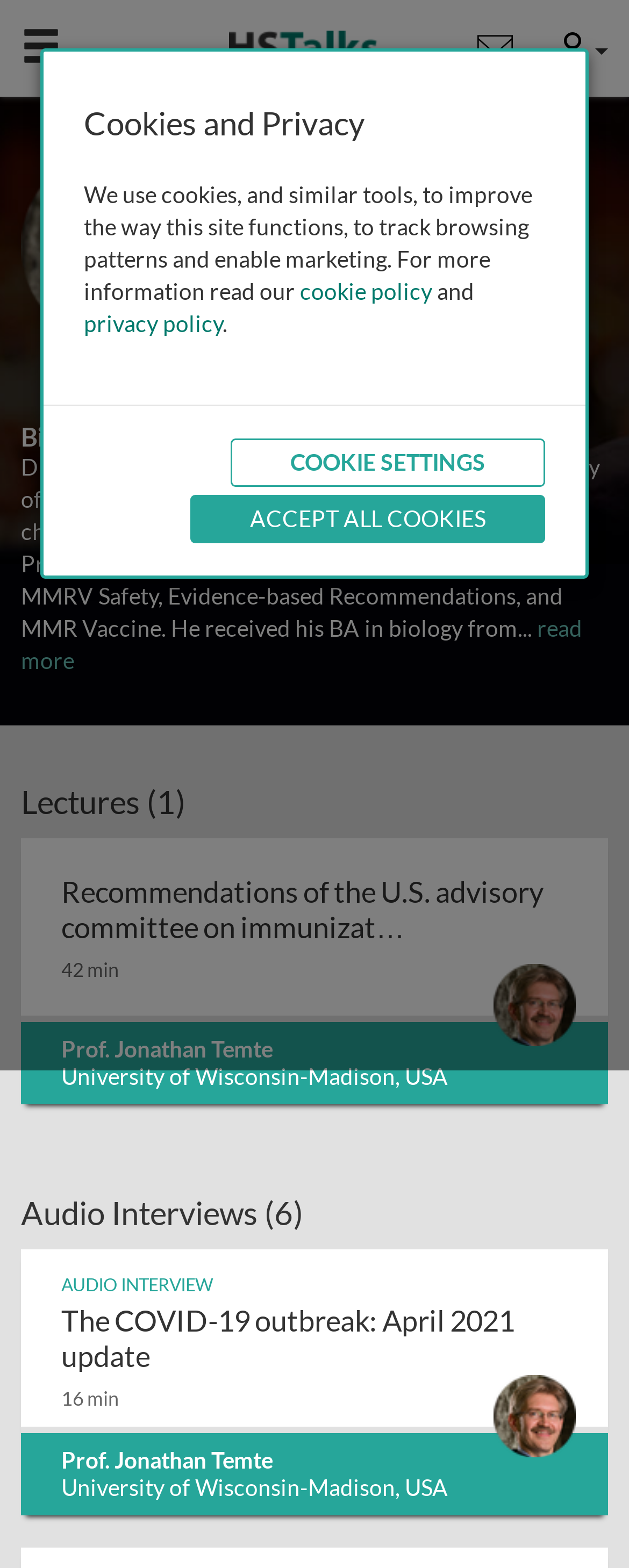Show me the bounding box coordinates of the clickable region to achieve the task as per the instruction: "Click the HS Talks link".

[0.363, 0.02, 0.599, 0.037]